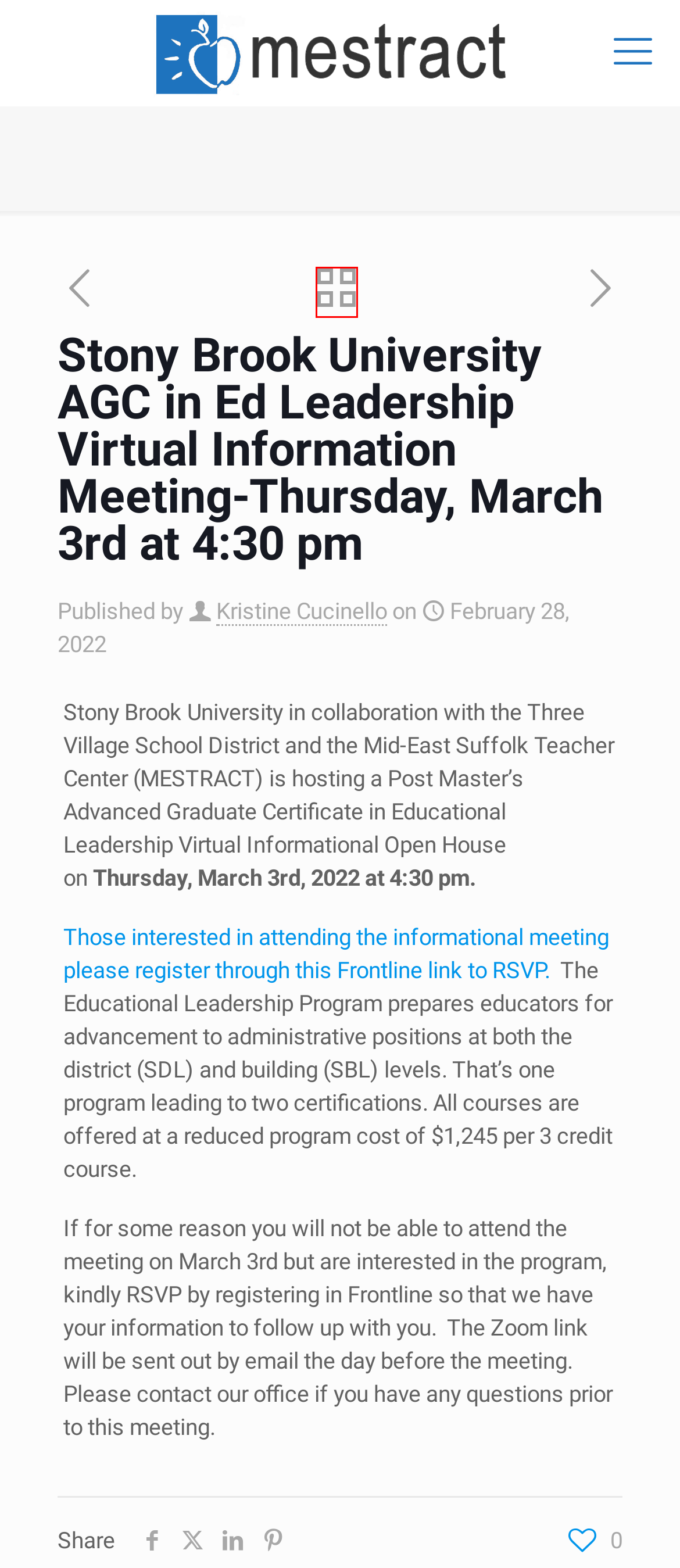You are given a screenshot depicting a webpage with a red bounding box around a UI element. Select the description that best corresponds to the new webpage after clicking the selected element. Here are the choices:
A. Choice board about Ukraine-Russia Conflict for Secondary Students - Mid East Suffolk Teacher Center
B. Resources - Mid East Suffolk Teacher Center
C. Kristine Cucinello, Author at Mid East Suffolk Teacher Center
D. Policy Board - Mid East Suffolk Teacher Center
E. Blog - Mid East Suffolk Teacher Center
F. Online Career Fair for Culturally and Ethnically Diverse Educators - Mid East Suffolk Teacher Center
G. MESTRACT - Mid East Suffolk Teacher Center
H. NYSCATE Brandon DelCorvo Classroom Grant 2024 - Mid East Suffolk Teacher Center

E